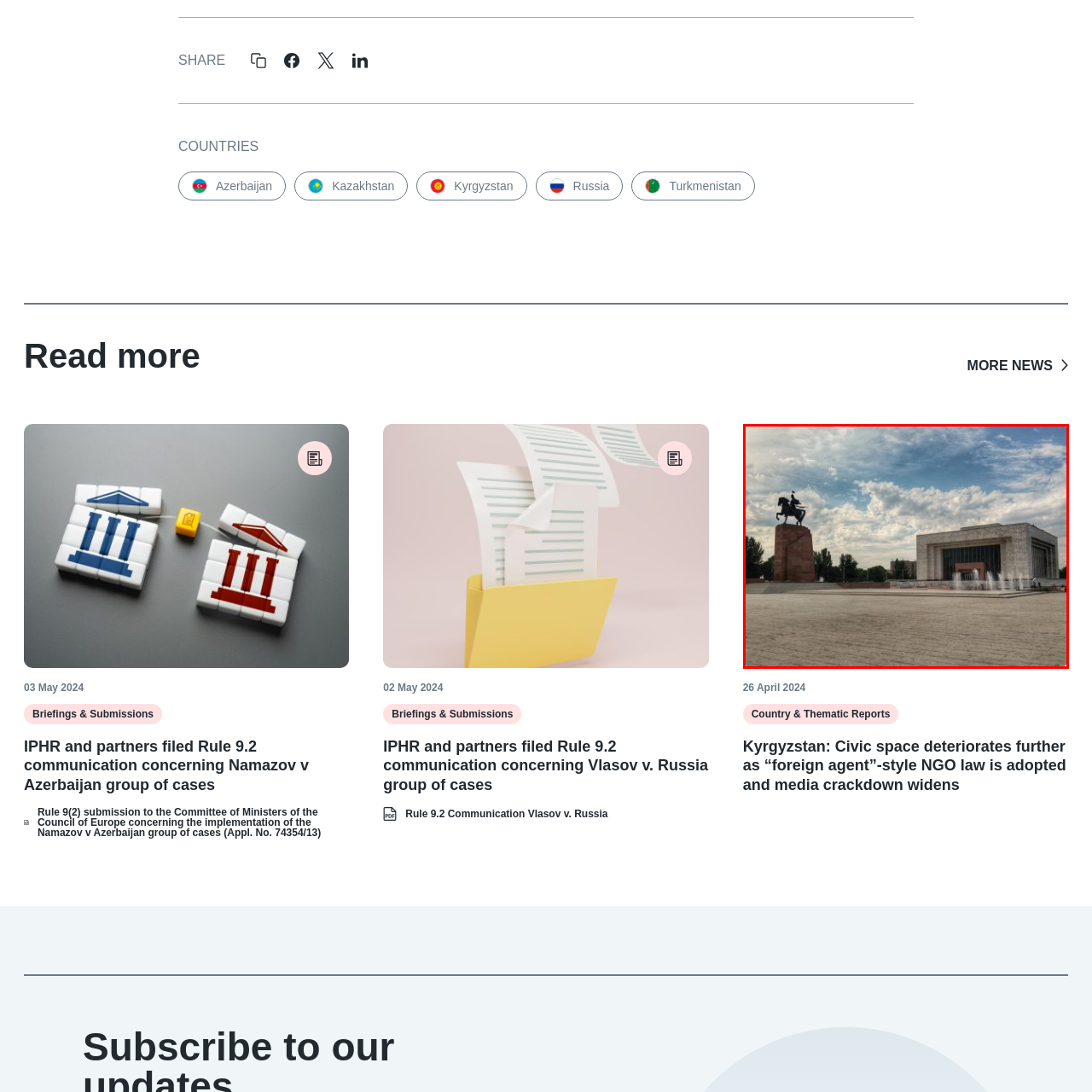Look at the region marked by the red box and describe it extensively.

The image captures a striking view of Ala-Too Square in Bishkek, Kyrgyzstan. In the foreground stands a prominent statue of Manas, a legendary hero and symbol of Kyrgyz identity, depicted triumphantly on horseback atop a tall pedestal. Behind the statue, the grand State Historical Museum showcases modern architecture, its façade adorned with intricate designs that reflect the region's cultural heritage. The sky above is a mix of soft blue and wispy clouds, providing a picturesque backdrop to this vibrant gathering place. The square is also enhanced by a series of elegant water fountains, adding a lively element to the scenic landscape, while lush trees line the area, creating a serene environment for visitors and locals alike.